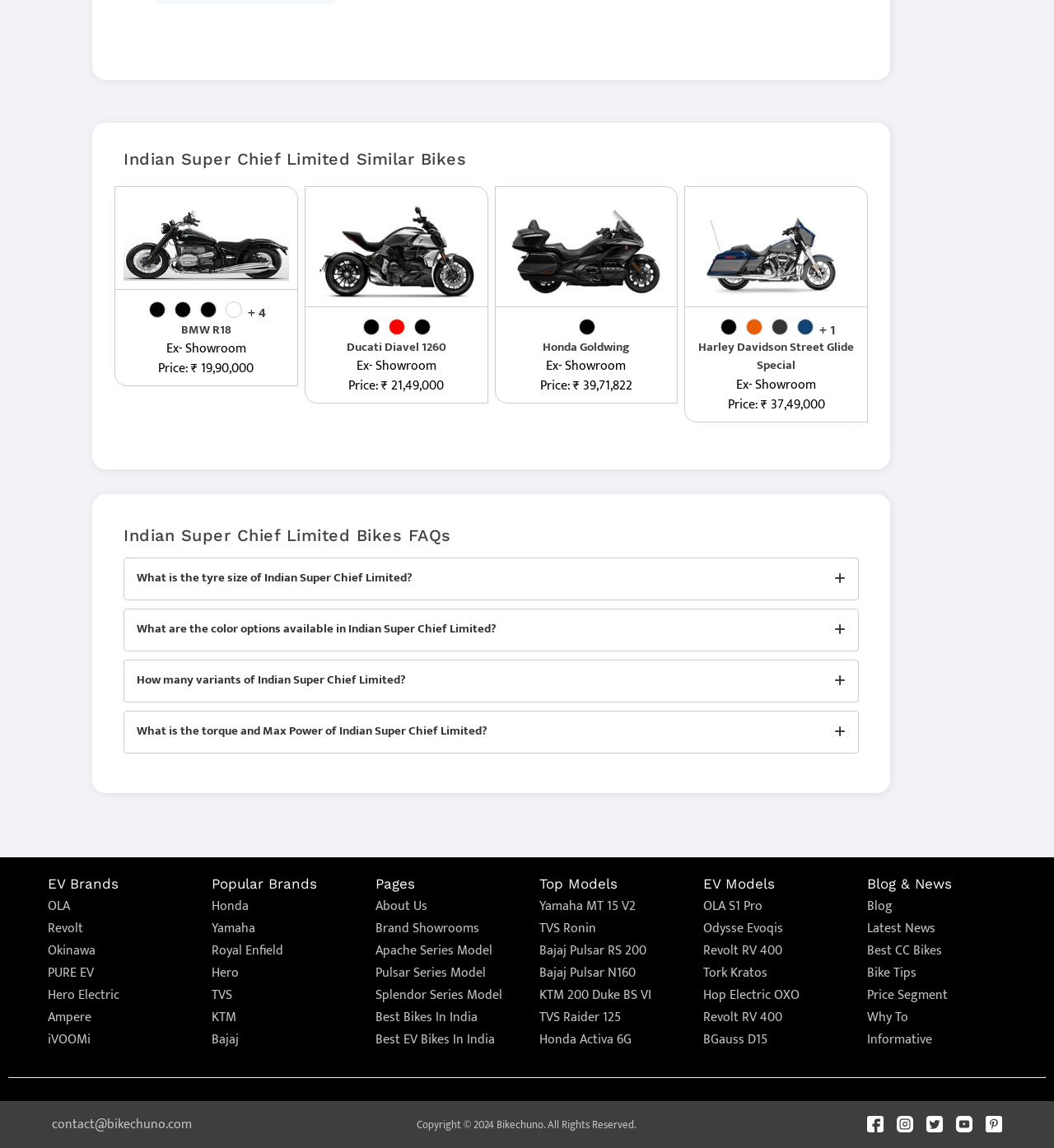From the element description Hop Electric OXO, predict the bounding box coordinates of the UI element. The coordinates must be specified in the format (top-left x, top-left y, bottom-right x, bottom-right y) and should be within the 0 to 1 range.

[0.667, 0.857, 0.759, 0.877]